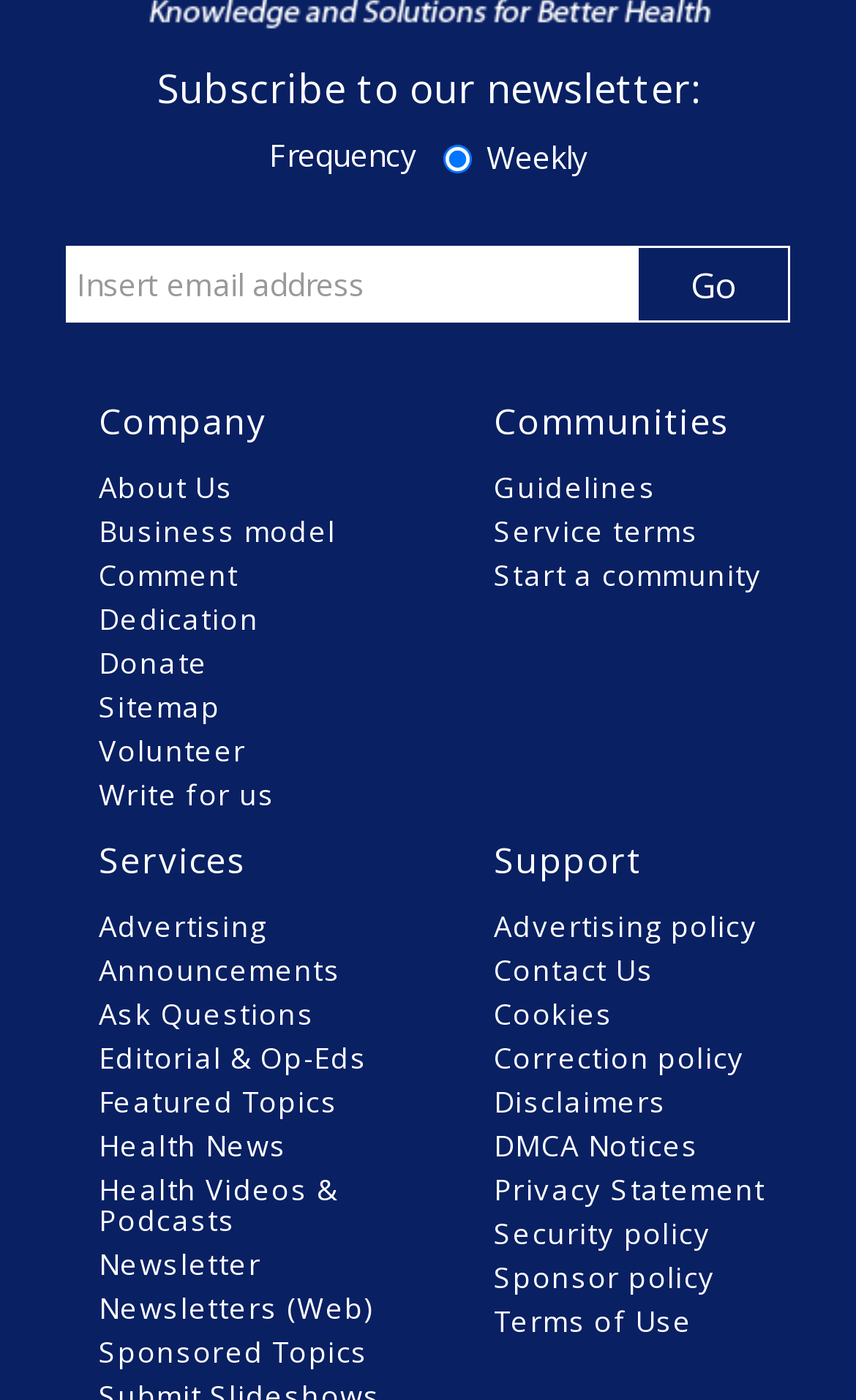Can you specify the bounding box coordinates of the area that needs to be clicked to fulfill the following instruction: "View Services"?

[0.115, 0.598, 0.288, 0.632]